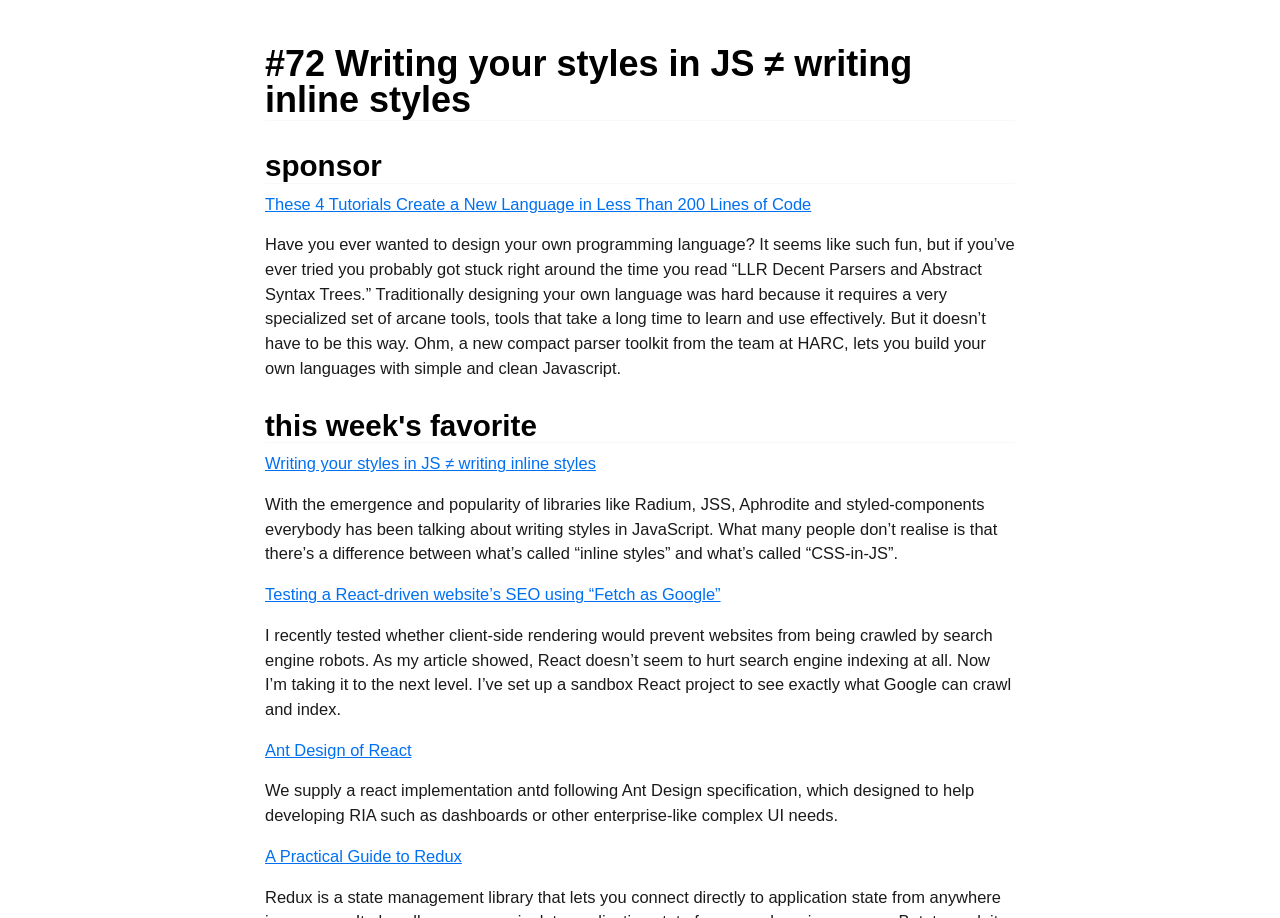How many articles are listed on the webpage?
Look at the image and respond to the question as thoroughly as possible.

There are five article links listed on the webpage, each with a brief description, including 'These 4 Tutorials Create a New Language in Less Than 200 Lines of Code', 'Writing your styles in JS ≠ writing inline styles', 'Testing a React-driven website’s SEO using “Fetch as Google”', 'Ant Design of React', and 'A Practical Guide to Redux'.